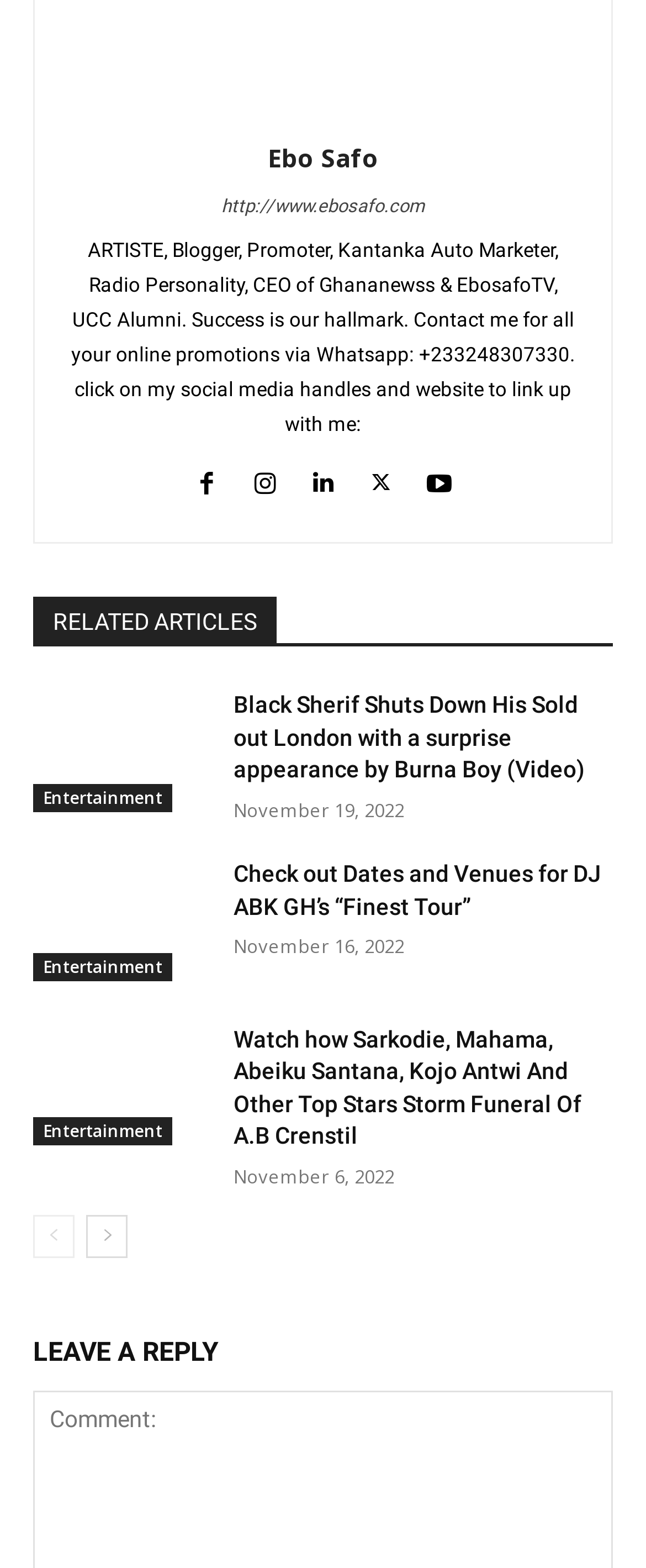How many articles are listed on this page?
Refer to the screenshot and deliver a thorough answer to the question presented.

There are three headings 'Black Sherif Shuts Down His Sold out London with a surprise appearance by Burna Boy (Video)', 'Check out Dates and Venues for DJ ABK GH’s “Finest Tour”', and 'Watch how Sarkodie, Mahama, Abeiku Santana, Kojo Antwi And Other Top Stars Storm Funeral Of A.B Crenstil', each corresponding to a separate article.